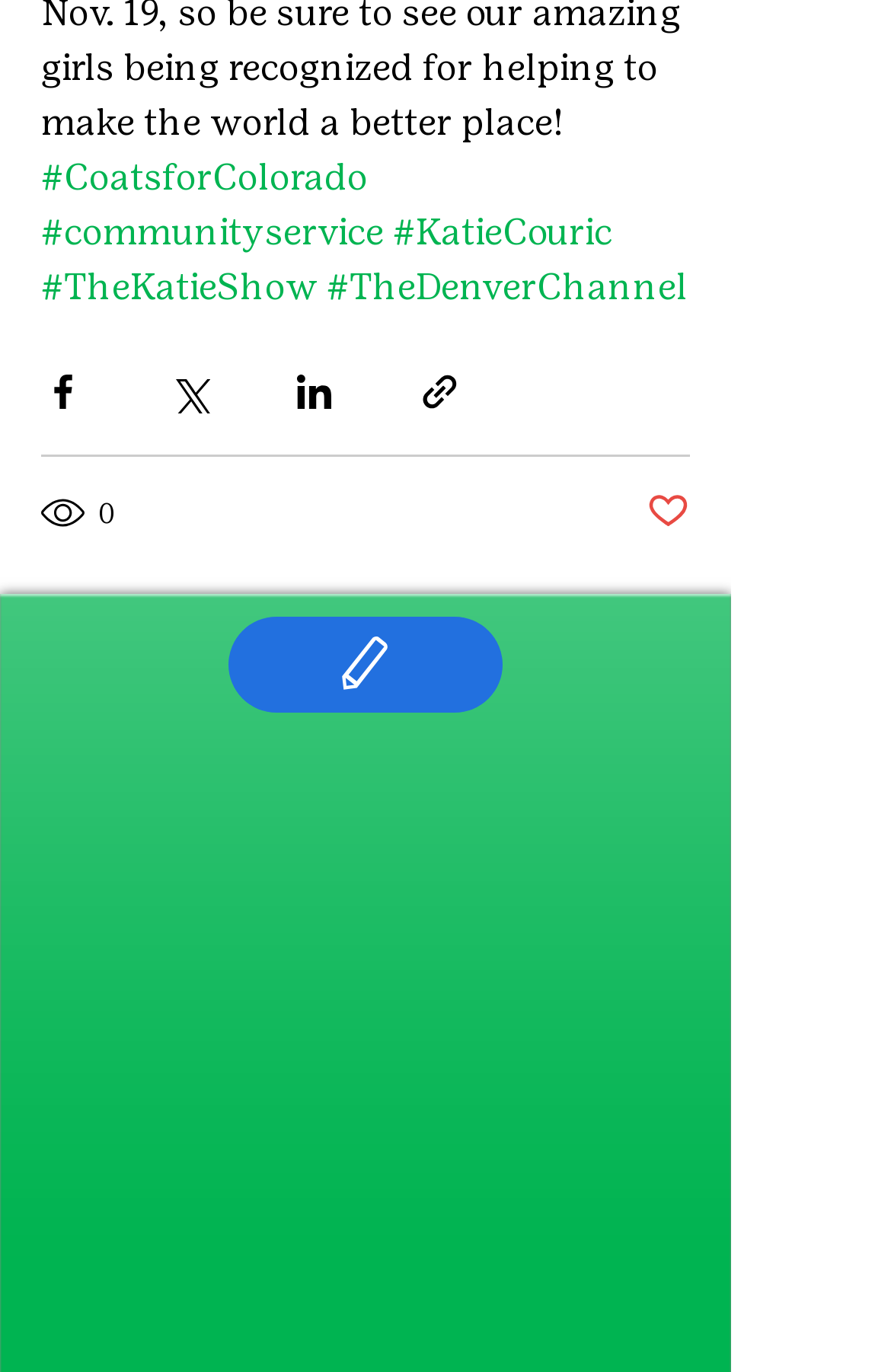Highlight the bounding box coordinates of the region I should click on to meet the following instruction: "Share via Twitter".

[0.187, 0.27, 0.236, 0.302]